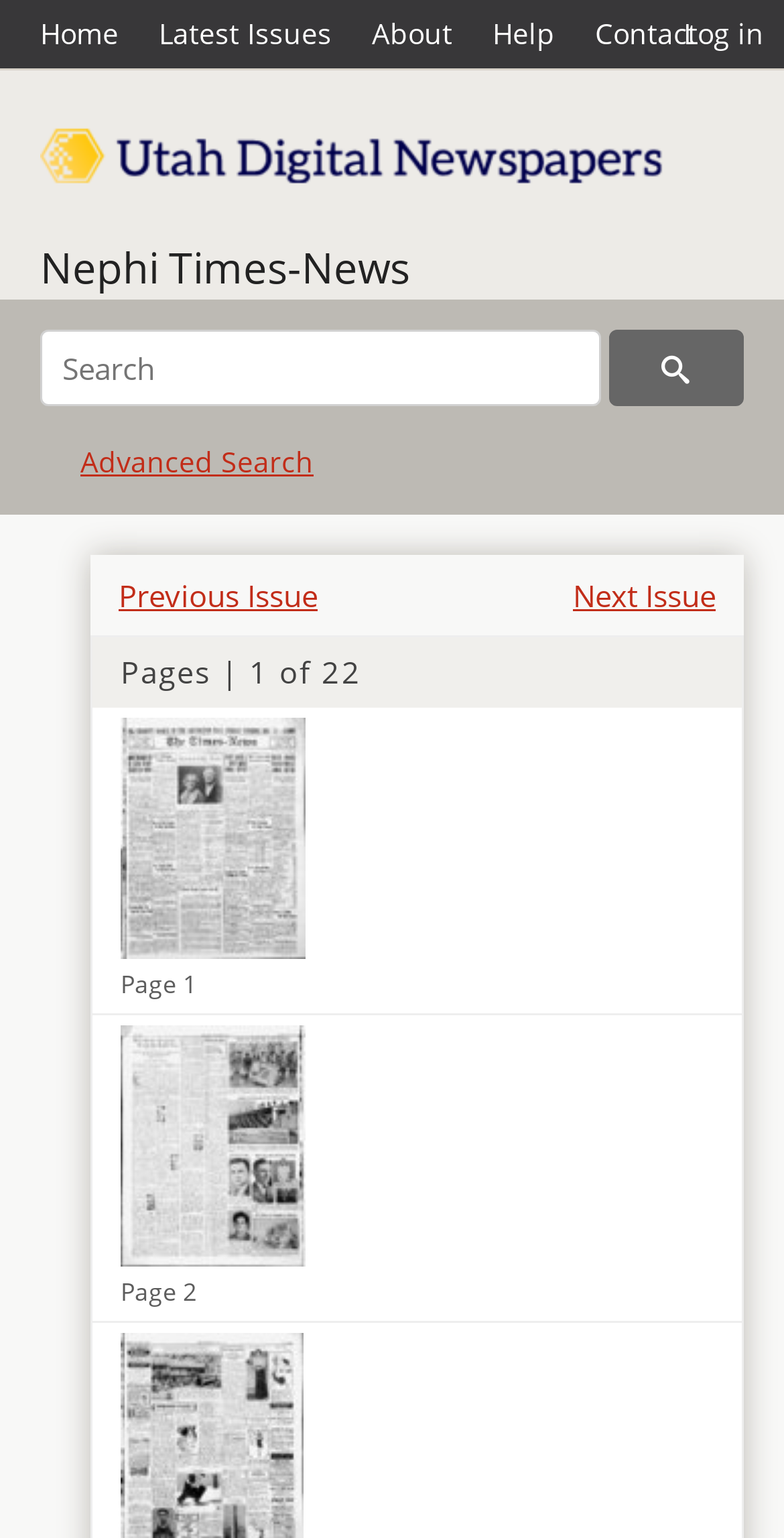Give a detailed account of the webpage, highlighting key information.

This webpage is a digital newspaper archive page from the Nephi Times-News, dated December 10, 1931, and displays Page 1 of 22. At the top, there are navigation links to the previous and next issues. Below these links, a heading indicates the current page number and total number of pages.

The main content area is divided into four sections, each containing a figure with a caption displaying the page number (Page 1 to Page 4). These sections are arranged vertically, taking up most of the page's height.

On the right side, there is a search box with a placeholder text "Search within" and a search button with a magnifying glass icon. Below the search box, there are several links and a static text element, including "Download File", "Share", "Reference URL", and "Gallery View".

At the very top of the page, there is a heading with the newspaper's title, date, and page number. At the bottom of the page, there are additional links, including "Parent Record".